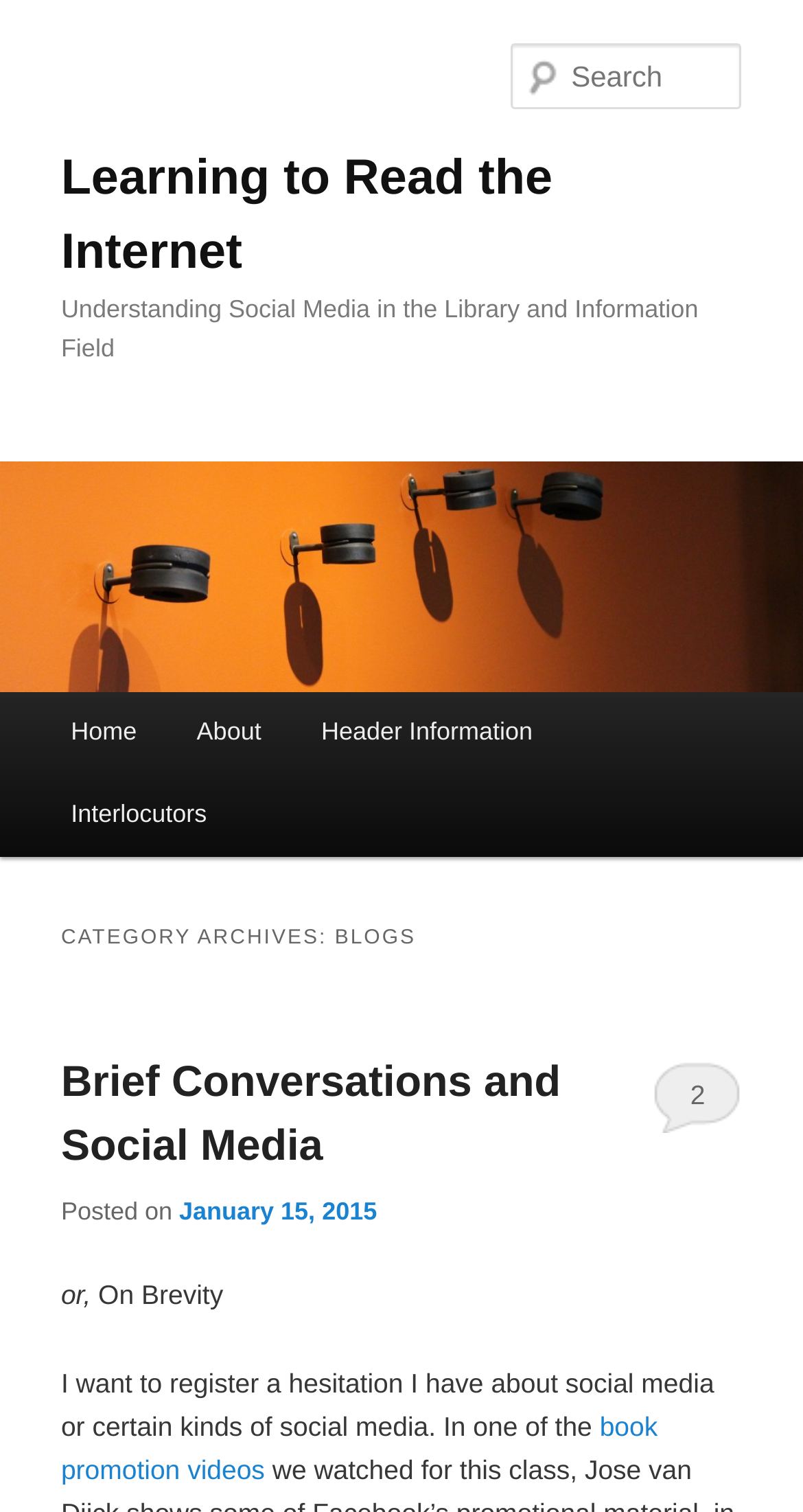What is the category of the blog post?
Please utilize the information in the image to give a detailed response to the question.

The category of the blog post can be found in the heading element with the text 'CATEGORY ARCHIVES: BLOGS' which is located in the middle of the webpage.